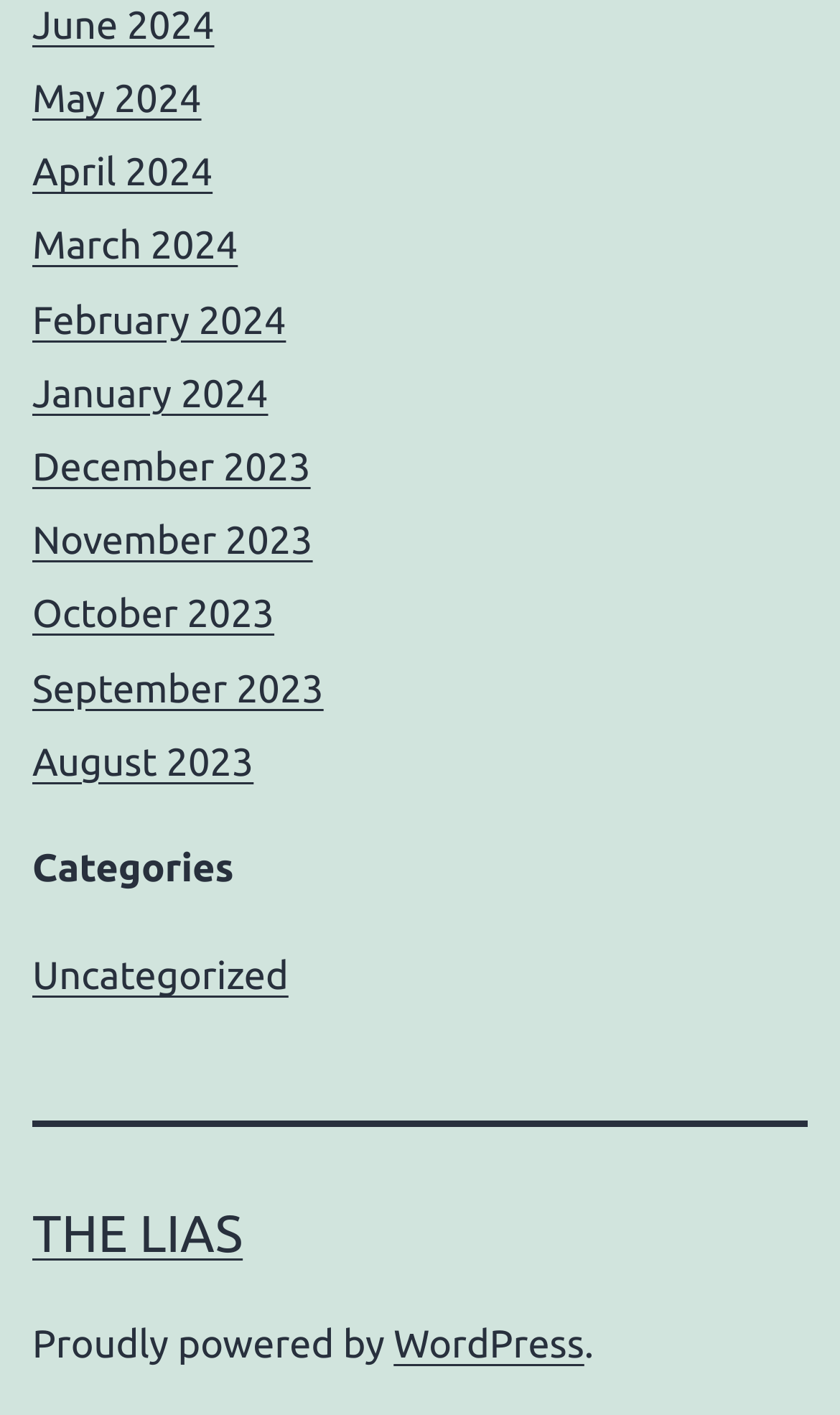Can you find the bounding box coordinates of the area I should click to execute the following instruction: "View June 2024"?

[0.038, 0.003, 0.255, 0.033]